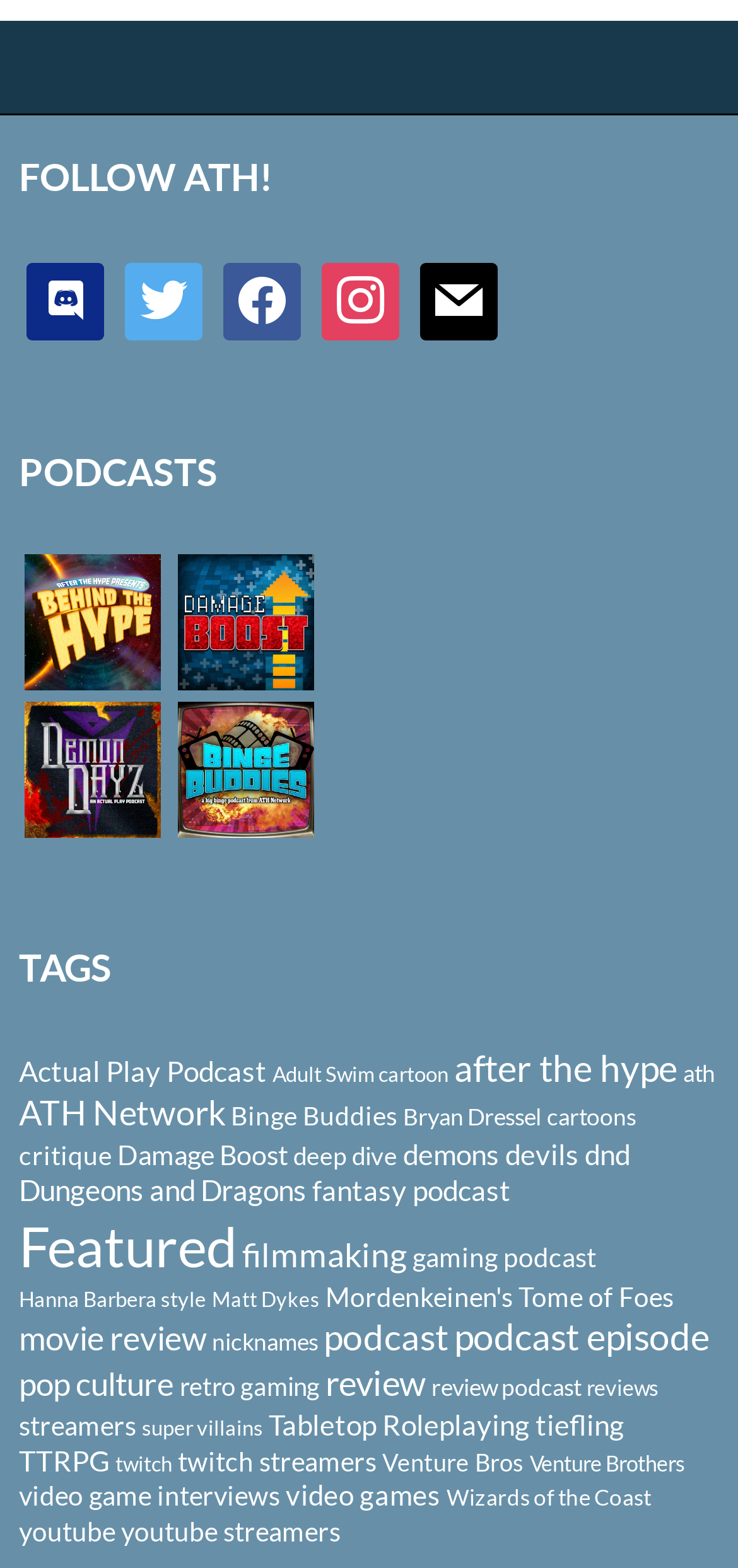Based on the image, provide a detailed response to the question:
How many tags are there?

There are 40 tags listed under the 'TAGS' heading, with each tag represented as a link. These links are arranged vertically and have varying bounding box coordinates.